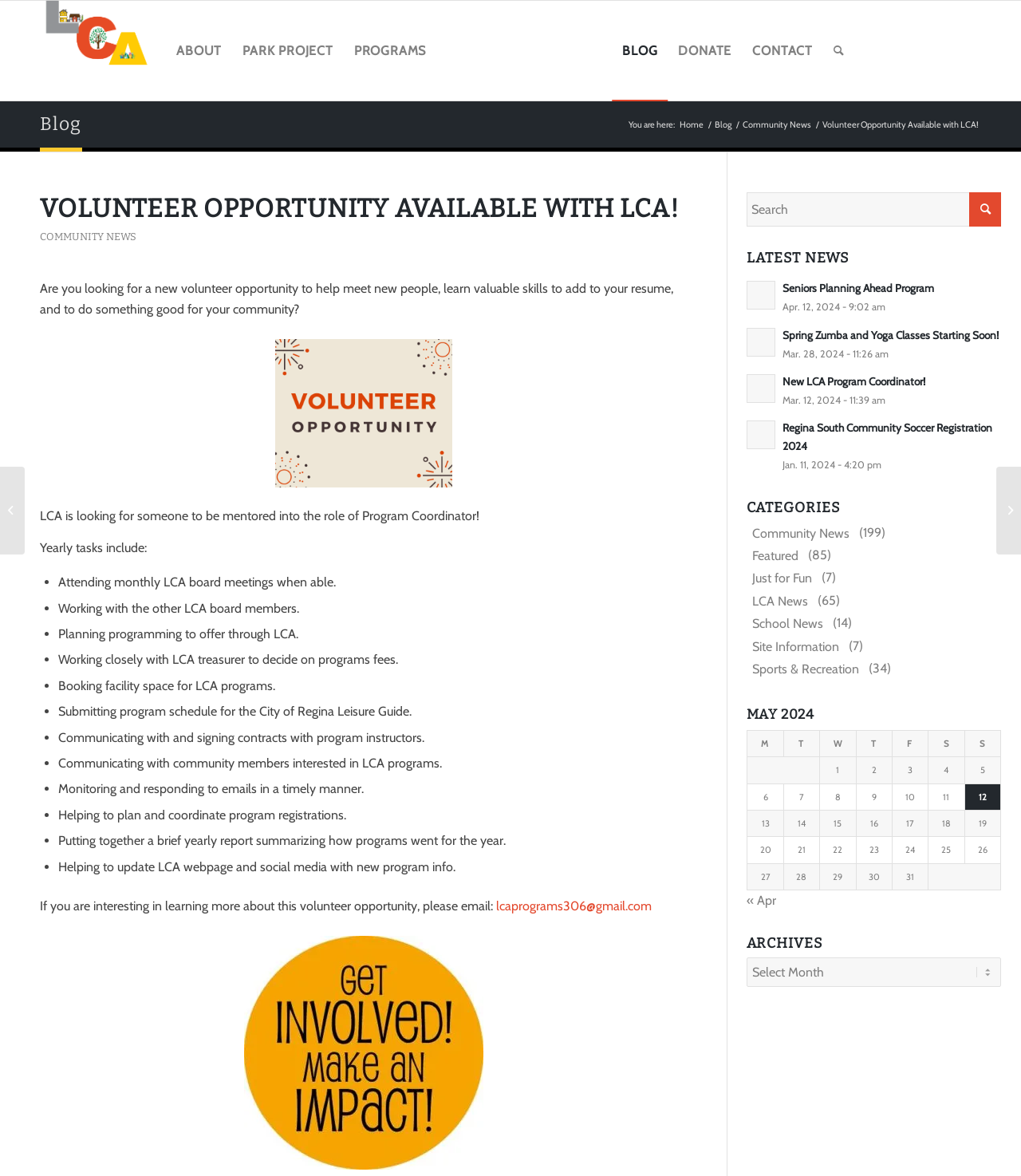Please indicate the bounding box coordinates of the element's region to be clicked to achieve the instruction: "Read the latest news". Provide the coordinates as four float numbers between 0 and 1, i.e., [left, top, right, bottom].

[0.732, 0.236, 0.98, 0.269]